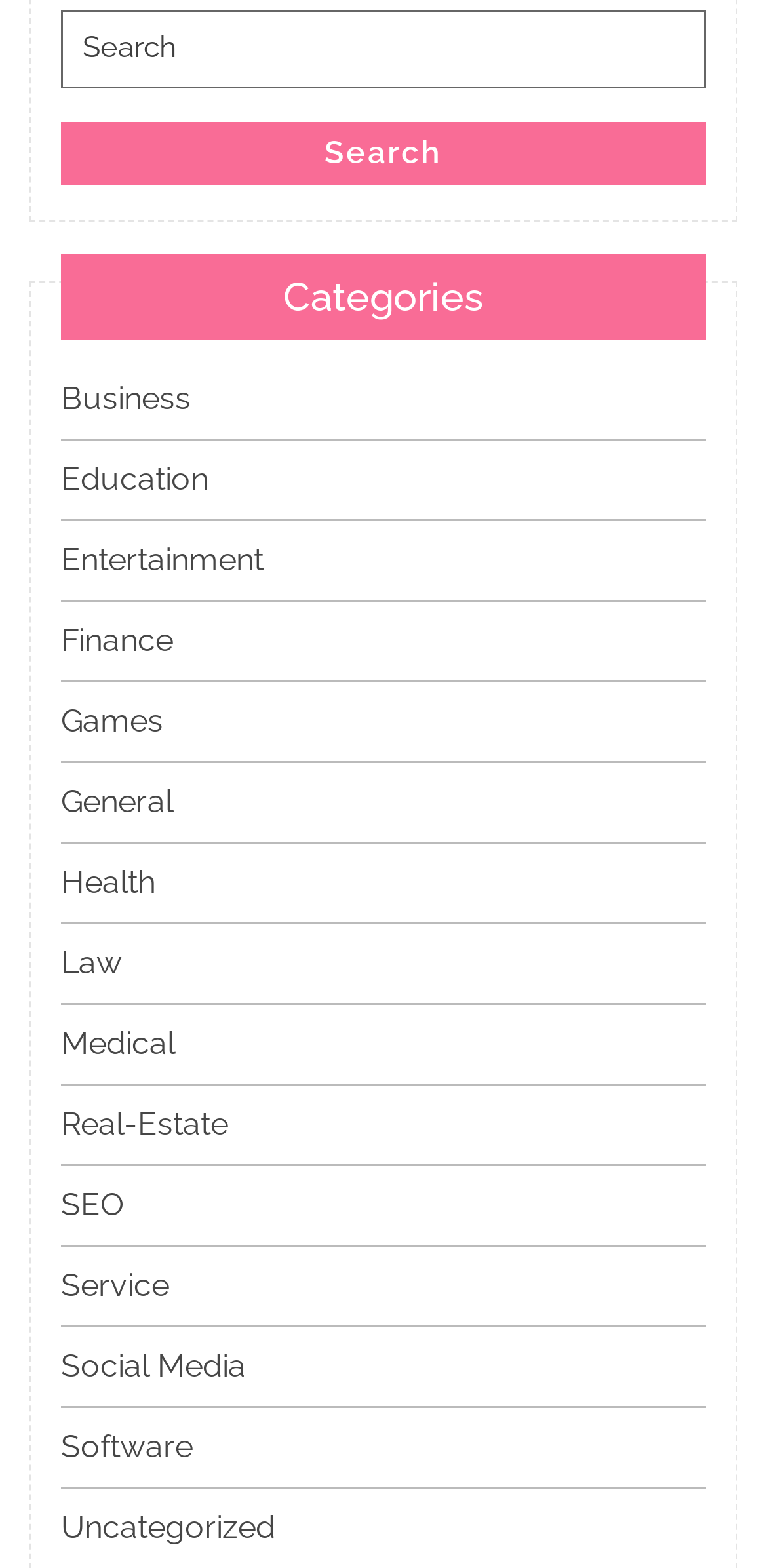Using the information in the image, give a detailed answer to the following question: What is the purpose of the search box?

The search box is located at the top of the webpage, with a label 'Search for:' and a button 'Search'. This suggests that the user can input keywords or phrases to search for relevant content on the webpage.